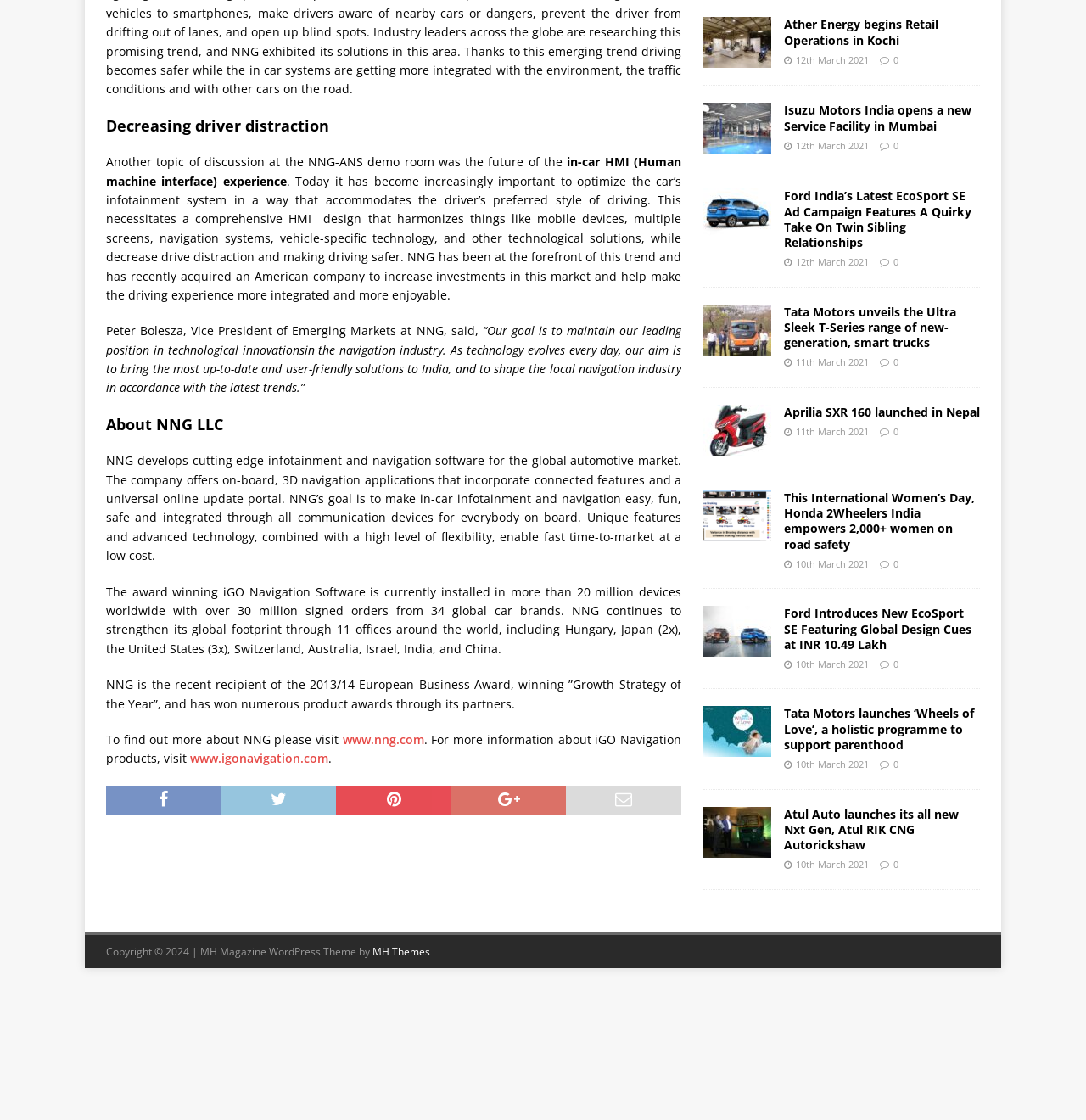Can you specify the bounding box coordinates for the region that should be clicked to fulfill this instruction: "learn about Isuzu Motors India's new Service Facility".

[0.647, 0.092, 0.71, 0.137]